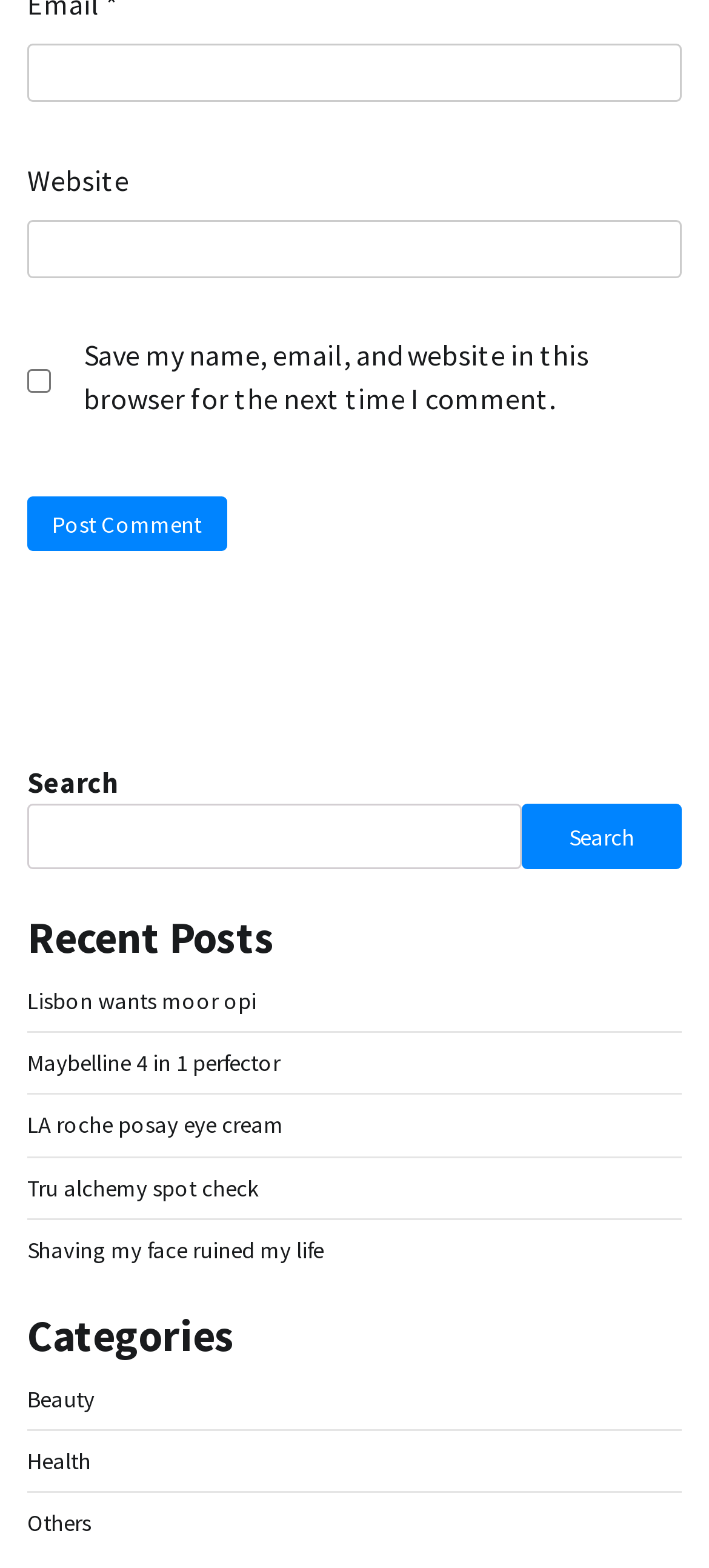What is the purpose of the checkbox?
Look at the image and respond with a single word or a short phrase.

Save comment info